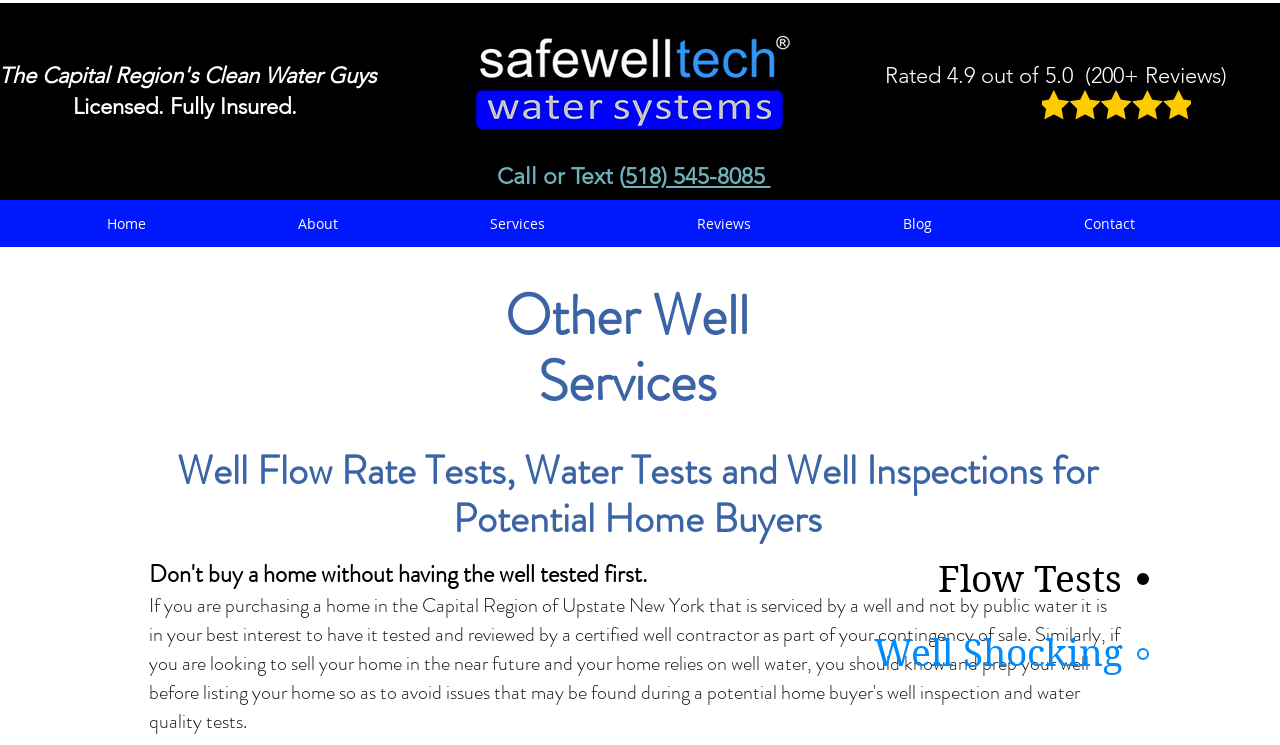Please specify the bounding box coordinates in the format (top-left x, top-left y, bottom-right x, bottom-right y), with values ranging from 0 to 1. Identify the bounding box for the UI component described as follows: Flow Tests

[0.68, 0.743, 0.898, 0.812]